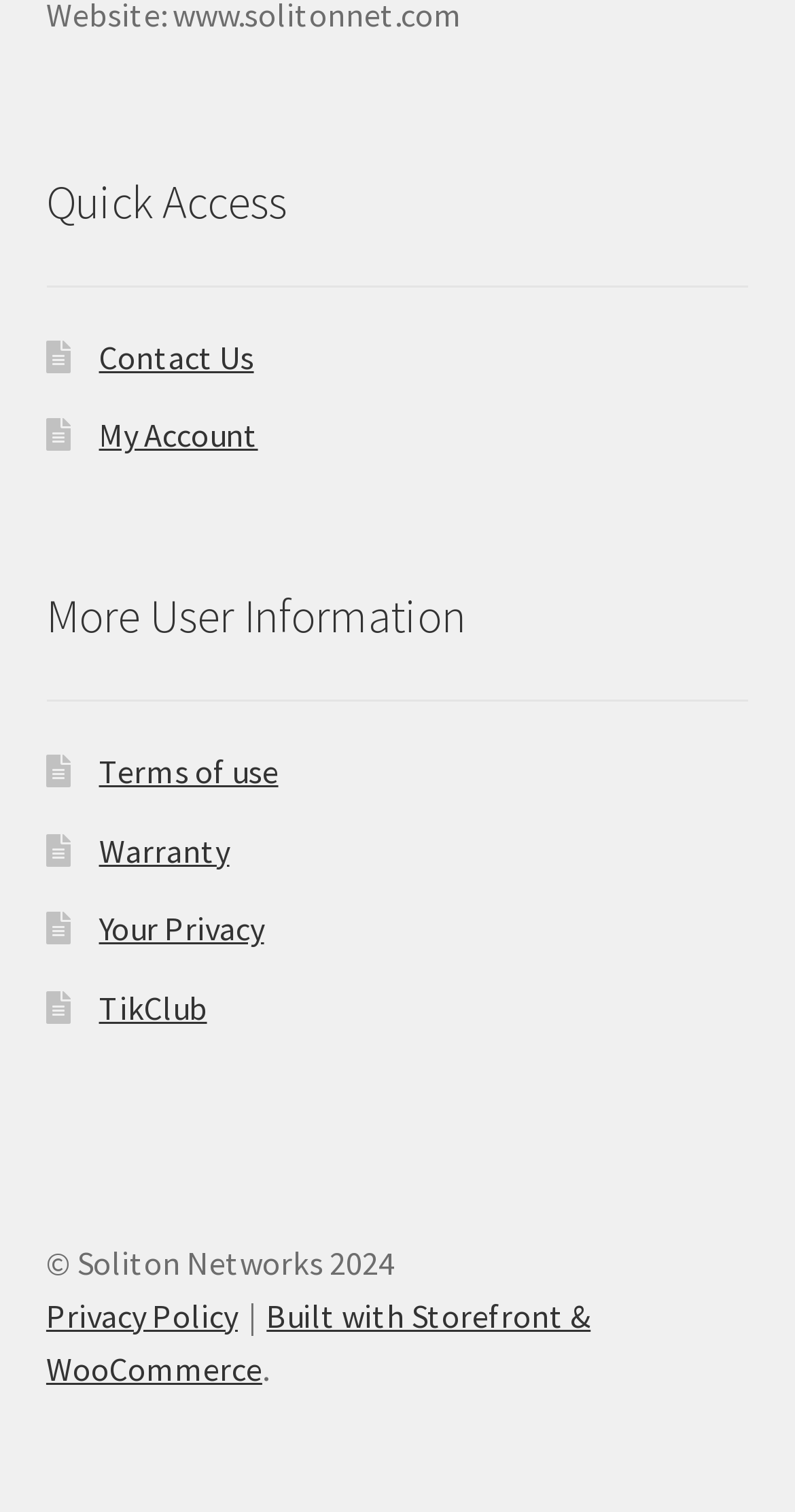Please specify the bounding box coordinates of the region to click in order to perform the following instruction: "Read terms of use".

[0.124, 0.496, 0.35, 0.523]